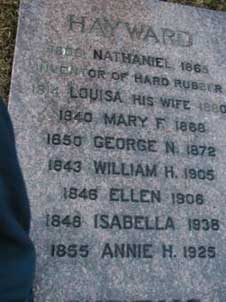Answer the question below using just one word or a short phrase: 
What is the name of Nathaniel Hayward's wife?

Louisa